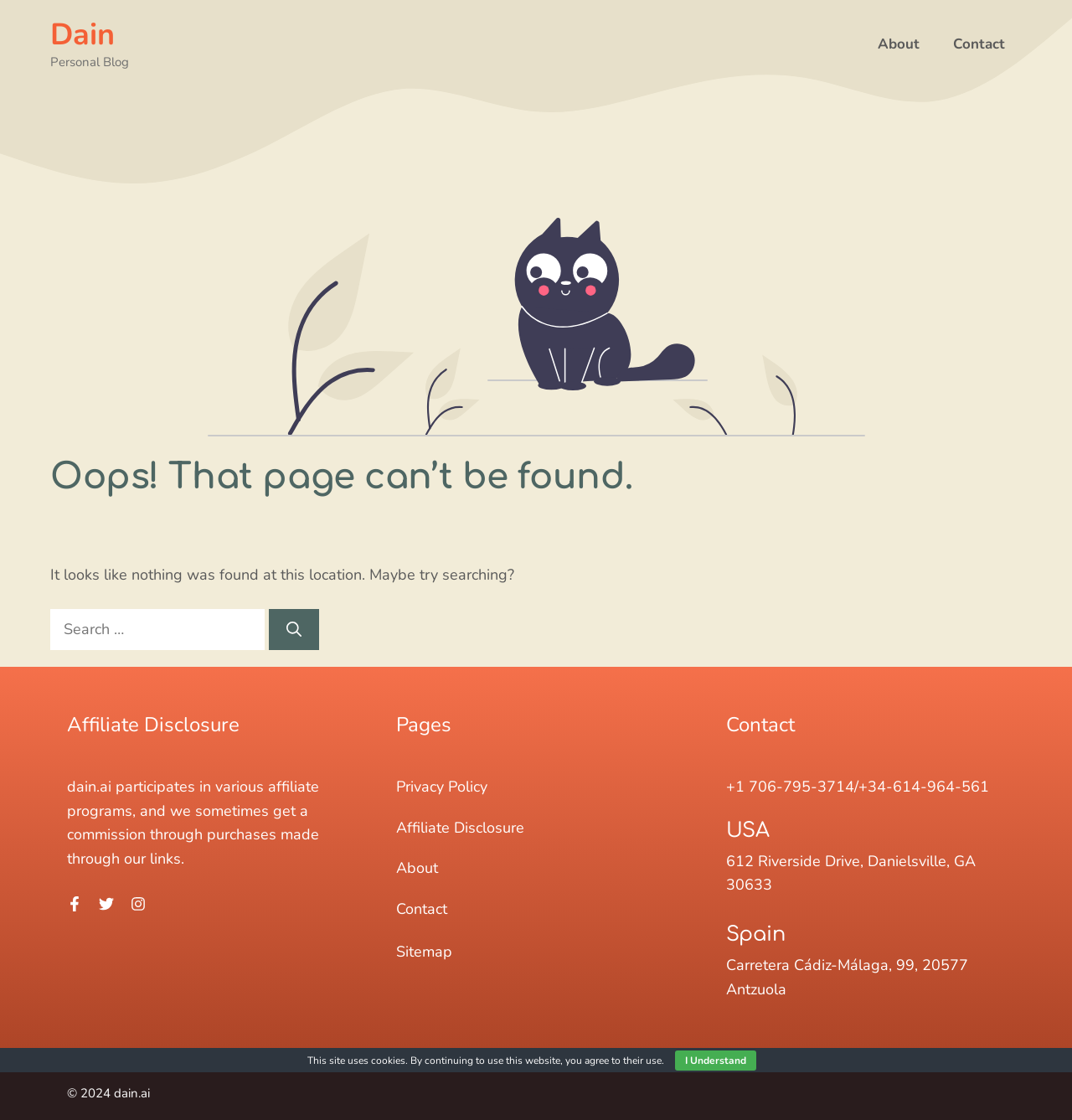Locate and generate the text content of the webpage's heading.

Oops! That page can’t be found.